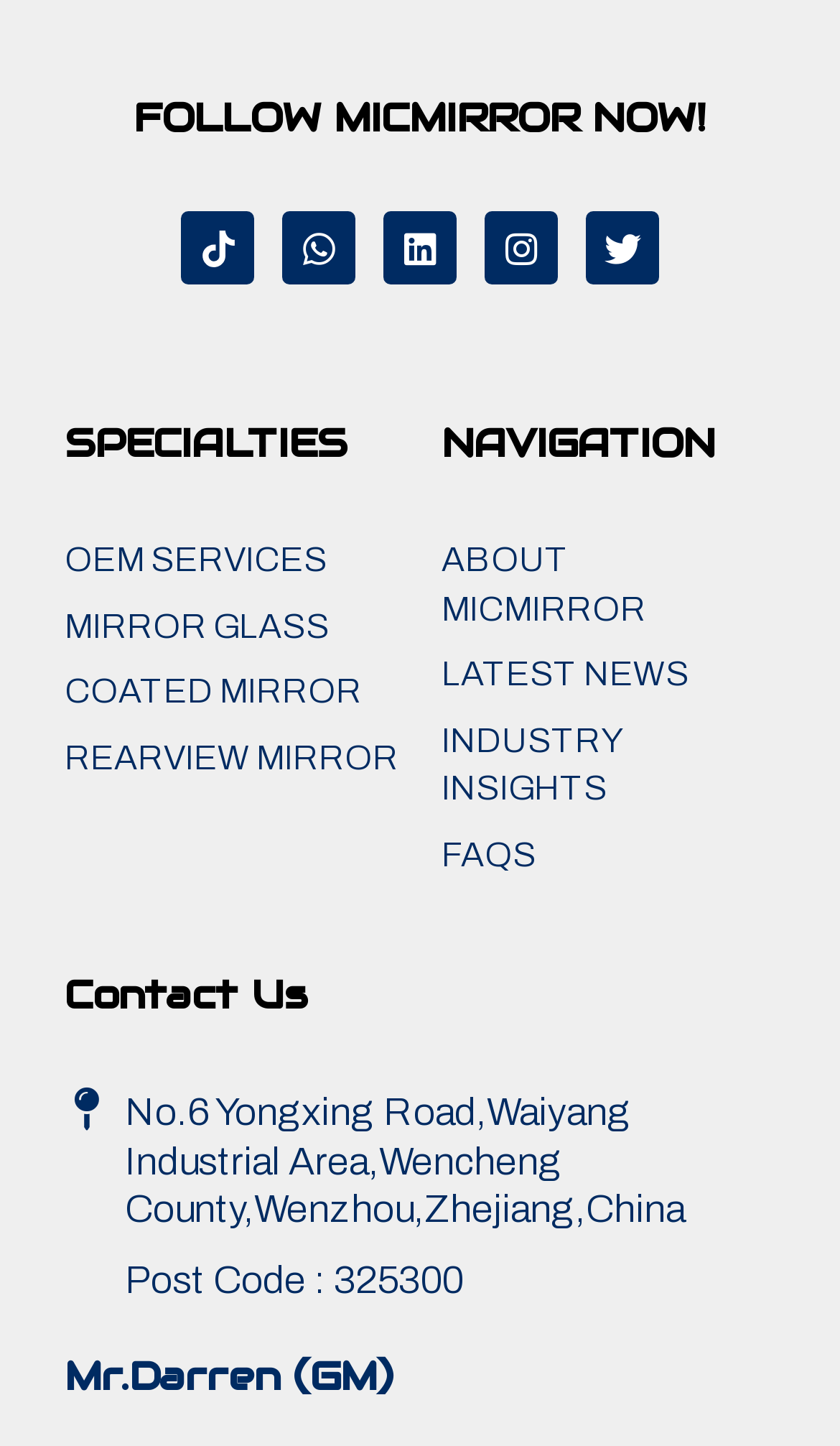Please identify the bounding box coordinates of the element on the webpage that should be clicked to follow this instruction: "Learn about OEM services". The bounding box coordinates should be given as four float numbers between 0 and 1, formatted as [left, top, right, bottom].

[0.077, 0.372, 0.474, 0.405]